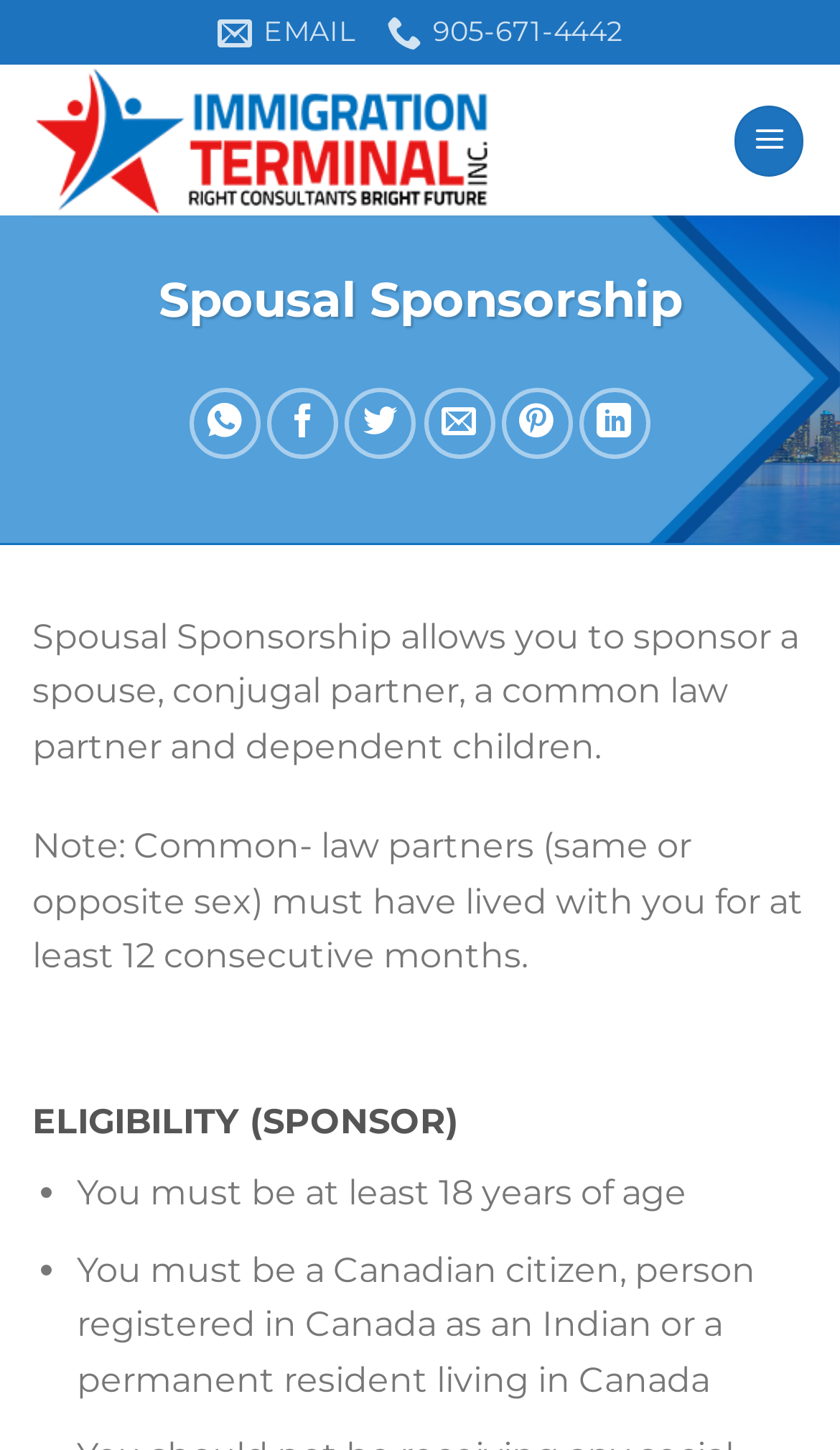Please give the bounding box coordinates of the area that should be clicked to fulfill the following instruction: "Click the EMAIL link". The coordinates should be in the format of four float numbers from 0 to 1, i.e., [left, top, right, bottom].

[0.259, 0.0, 0.425, 0.045]